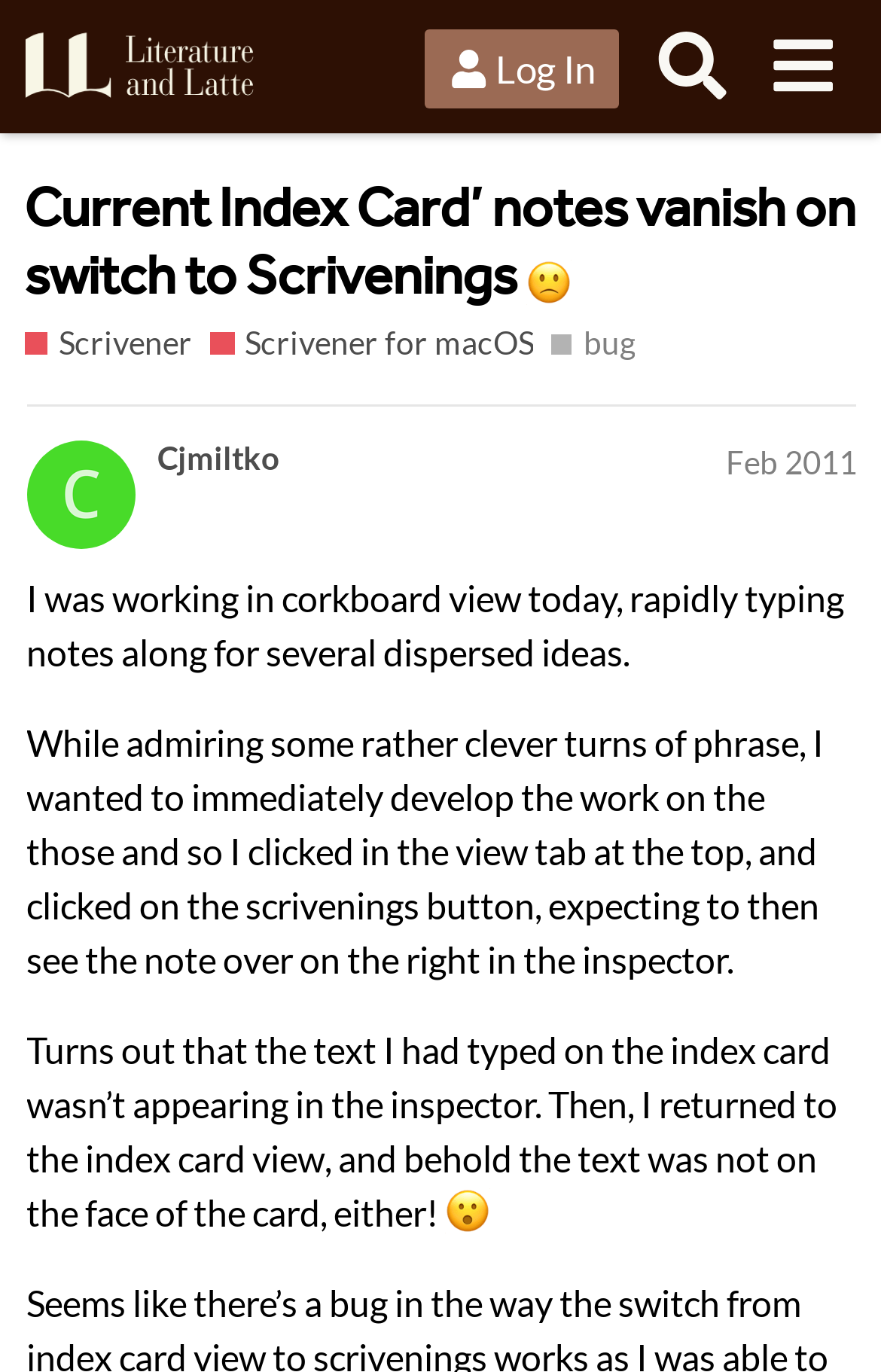Use the details in the image to answer the question thoroughly: 
What is the user's emotional response to the issue?

The user's emotional response to the issue can be inferred from the emoticon ':open_mouth:' used at the end of their post, which indicates surprise or astonishment.